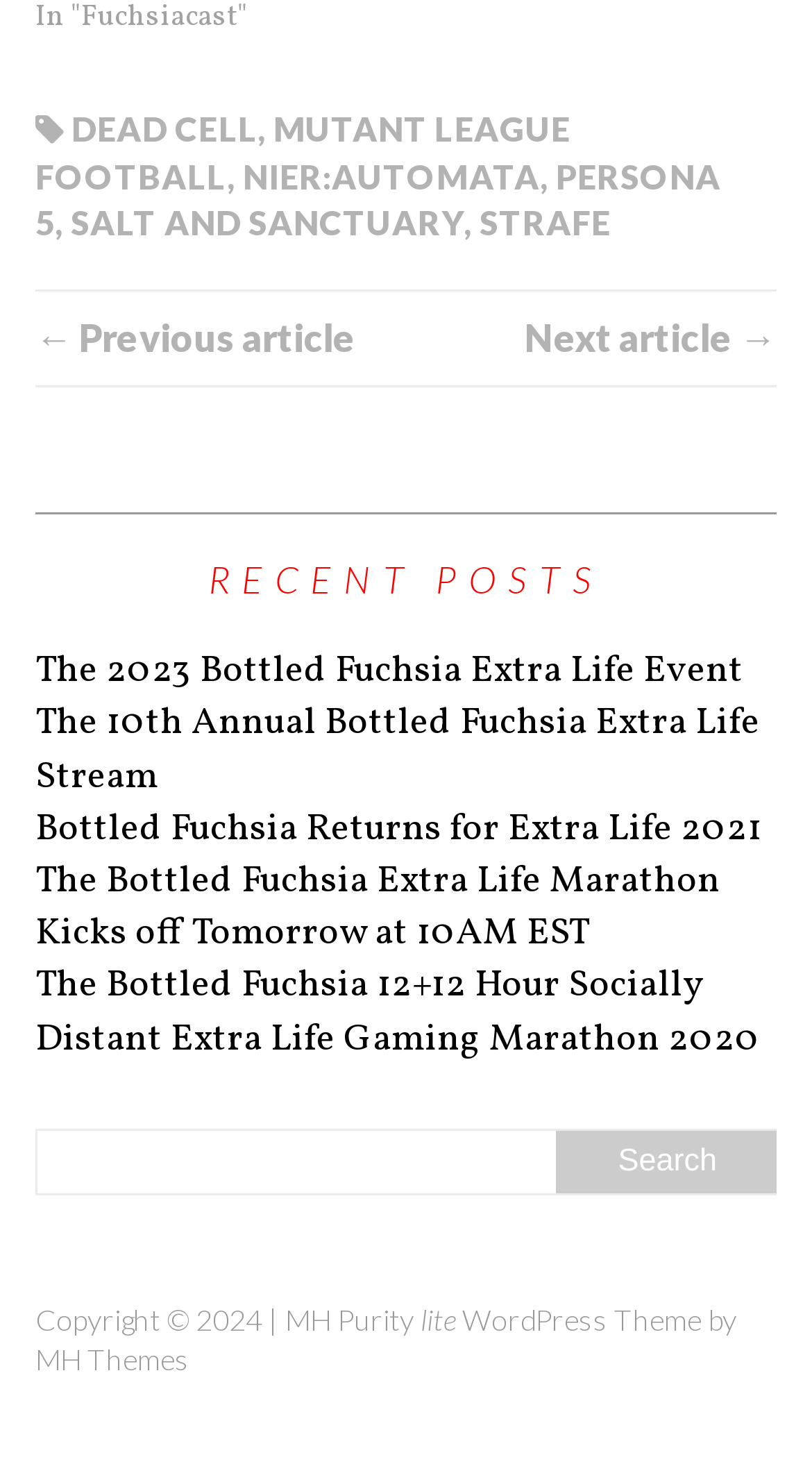Locate the bounding box coordinates of the area where you should click to accomplish the instruction: "Go to the previous article".

[0.043, 0.214, 0.438, 0.246]